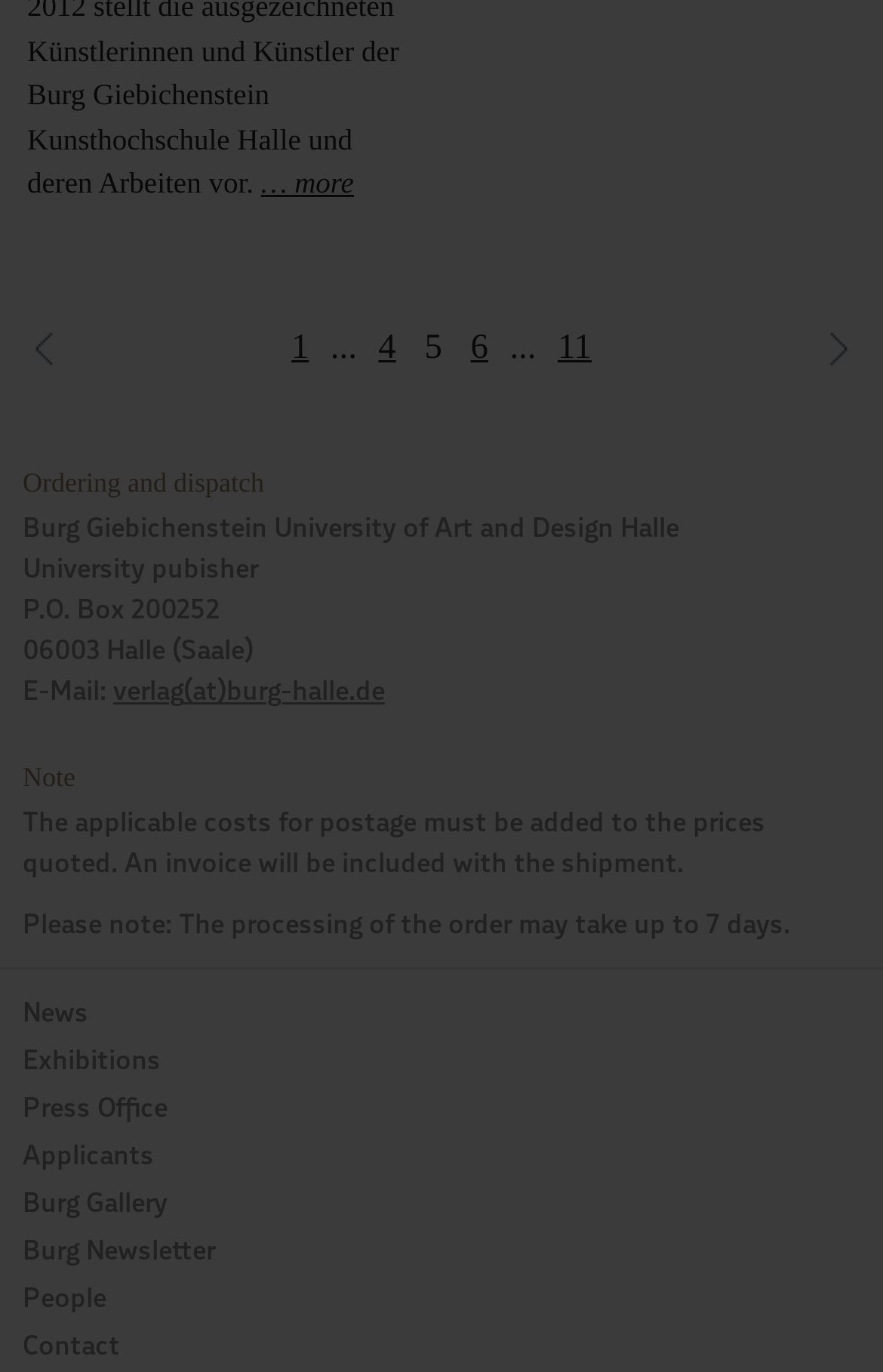Can you specify the bounding box coordinates of the area that needs to be clicked to fulfill the following instruction: "visit the burg gallery"?

[0.026, 0.866, 0.19, 0.886]